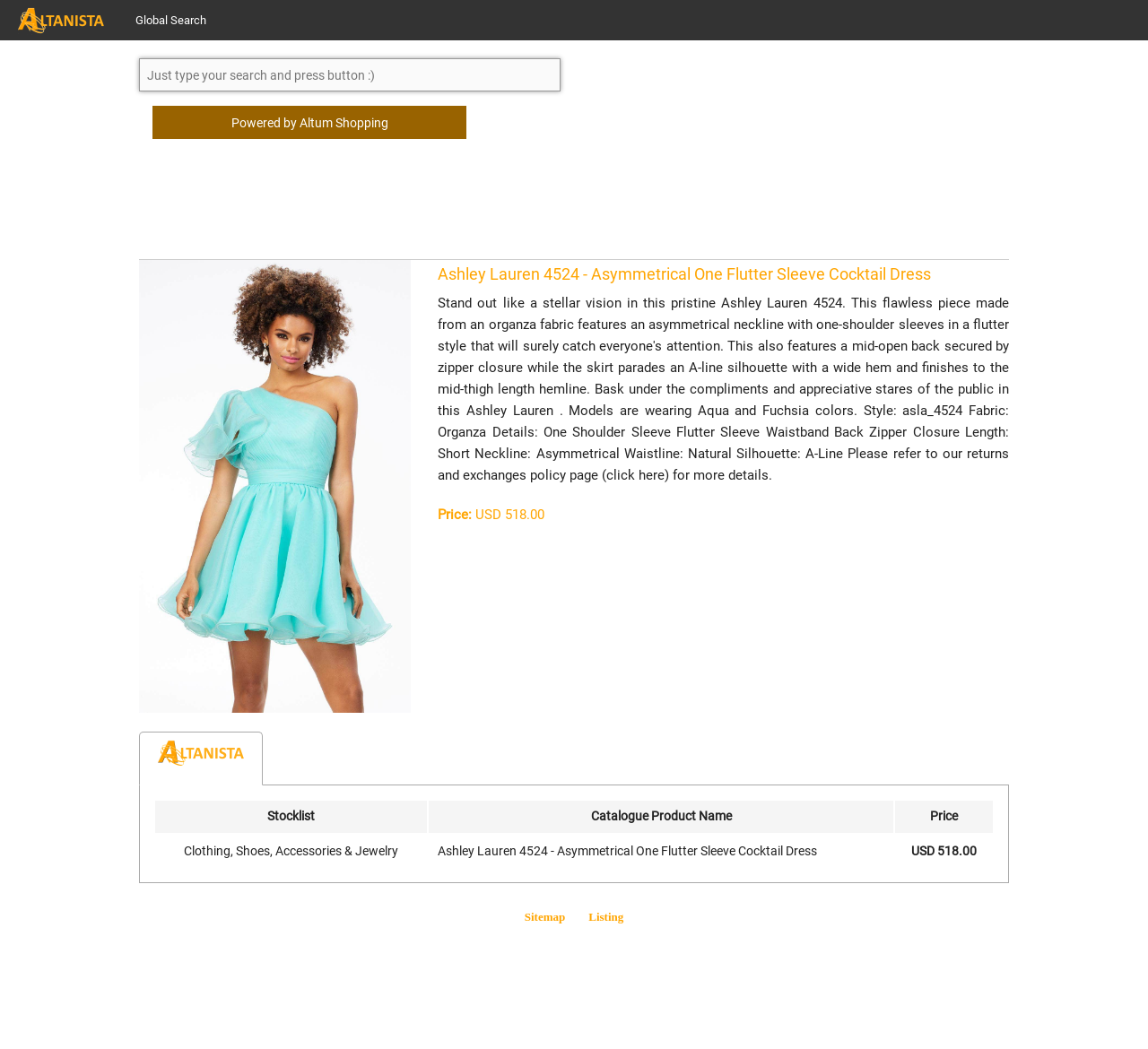What is the name of the dress?
Provide a concise answer using a single word or phrase based on the image.

Ashley Lauren 4524